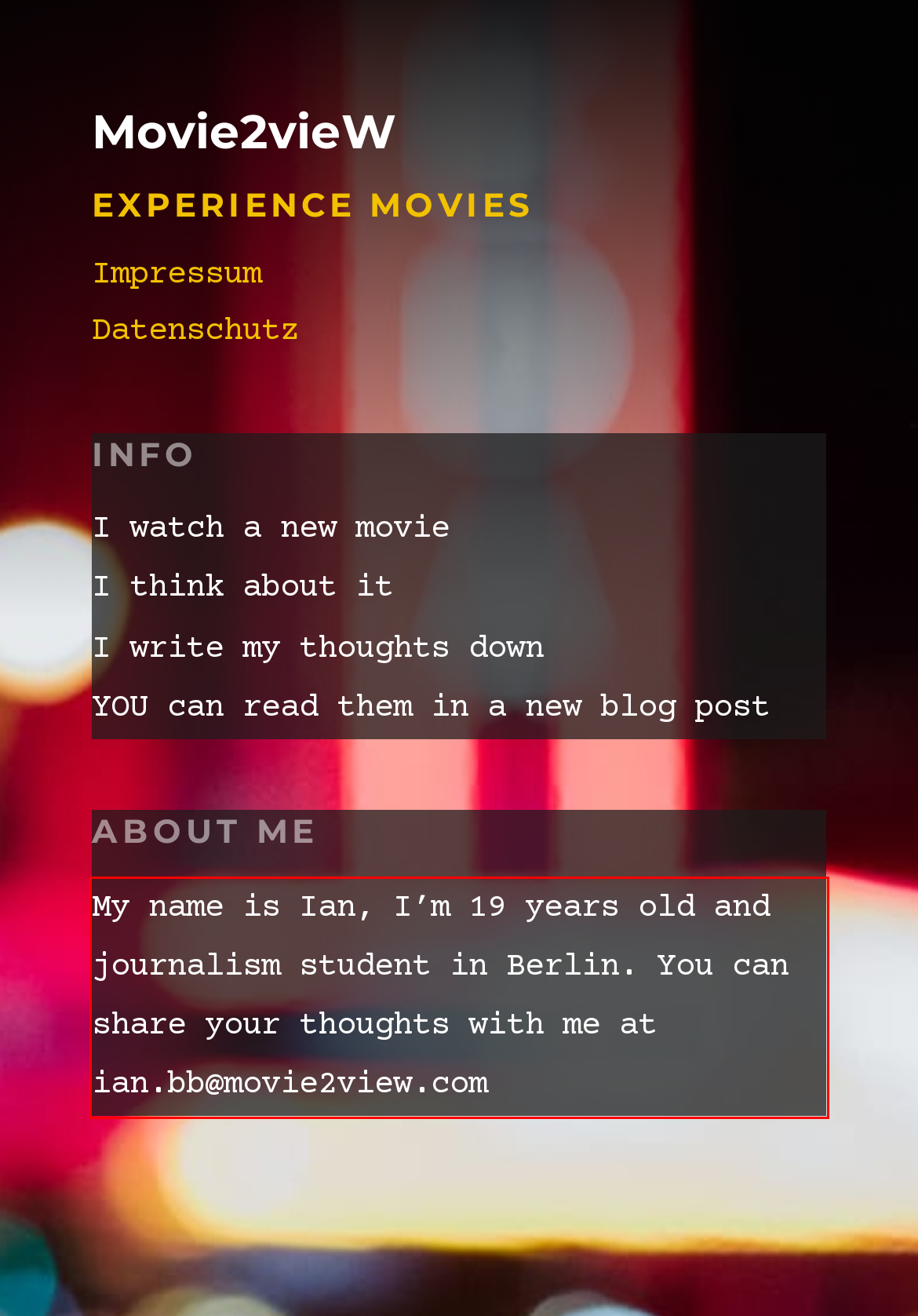Given a screenshot of a webpage containing a red rectangle bounding box, extract and provide the text content found within the red bounding box.

My name is Ian, I’m 19 years old and journalism student in Berlin. You can share your thoughts with me at ian.bb@movie2view.com